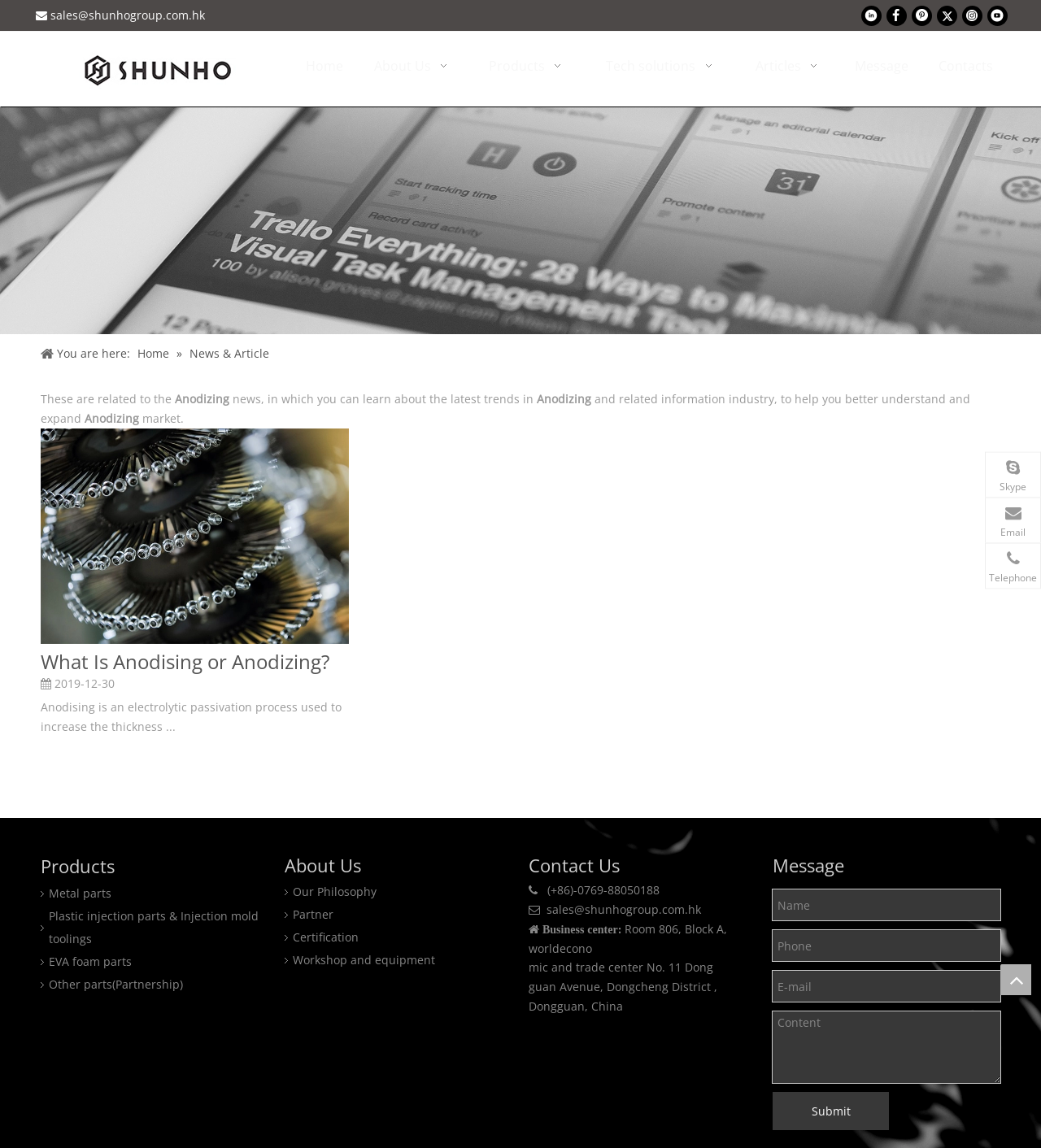Specify the bounding box coordinates for the region that must be clicked to perform the given instruction: "Click on 'How Do You Hold A Maine Coon Cat'".

None